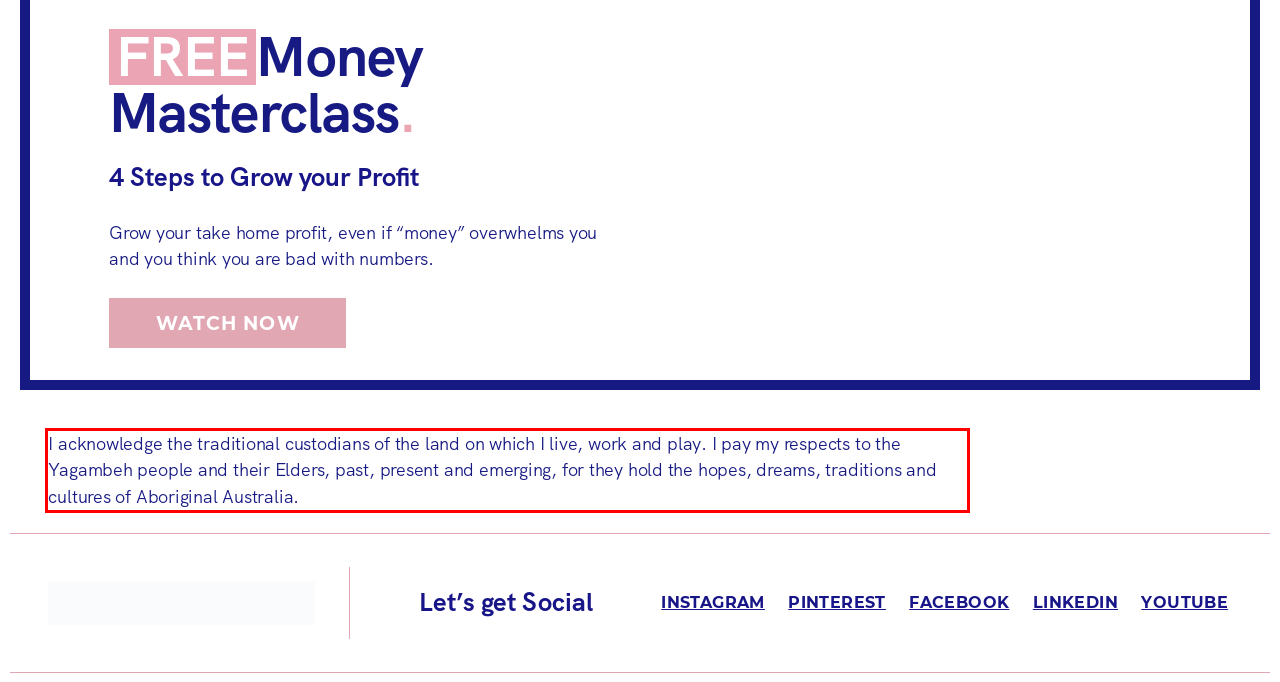Identify and extract the text within the red rectangle in the screenshot of the webpage.

I acknowledge the traditional custodians of the land on which I live, work and play. I pay my respects to the Yagambeh people and their Elders, past, present and emerging, for they hold the hopes, dreams, traditions and cultures of Aboriginal Australia.